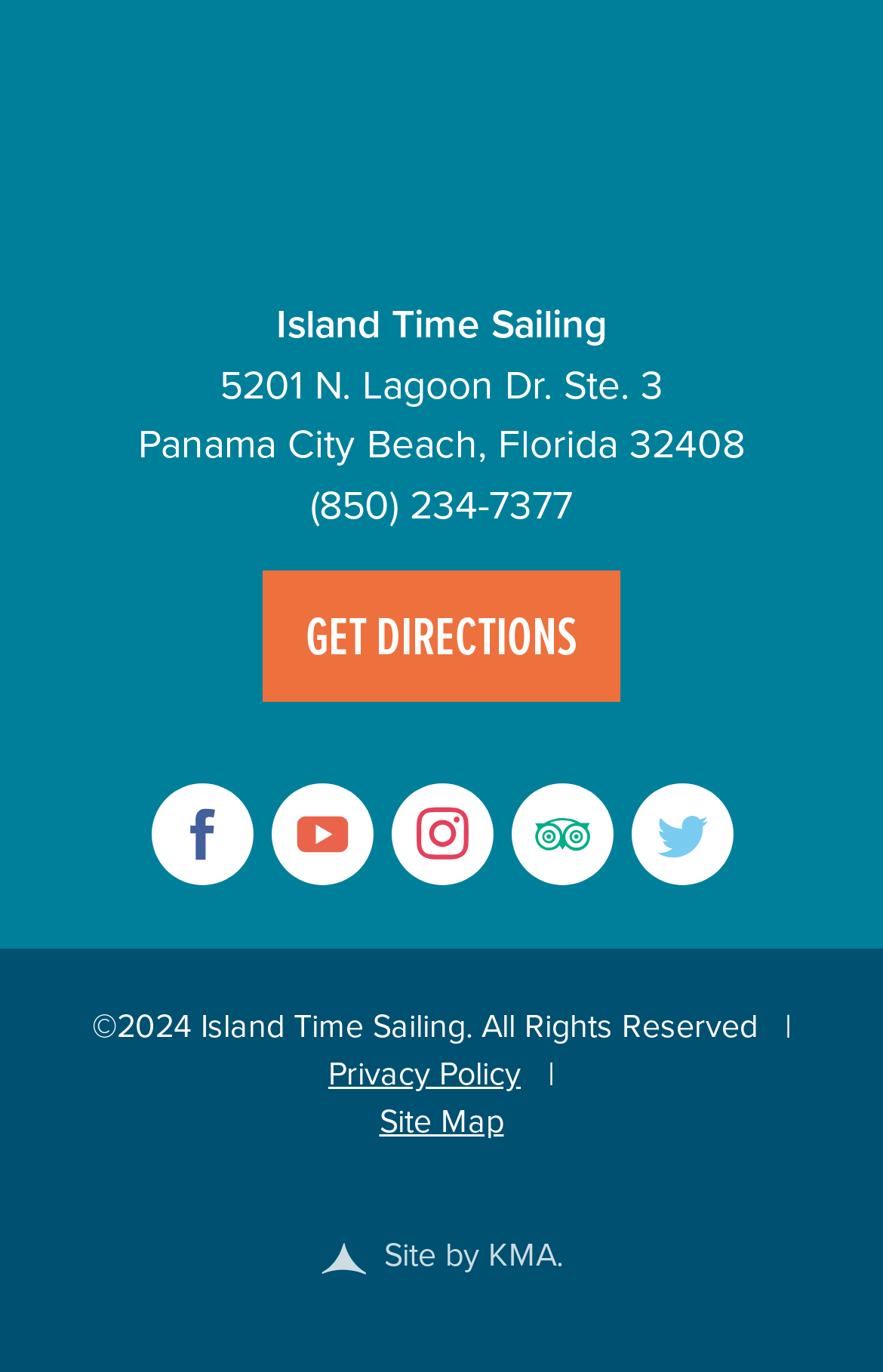Determine the bounding box coordinates for the region that must be clicked to execute the following instruction: "Follow on Facebook".

[0.171, 0.57, 0.286, 0.645]